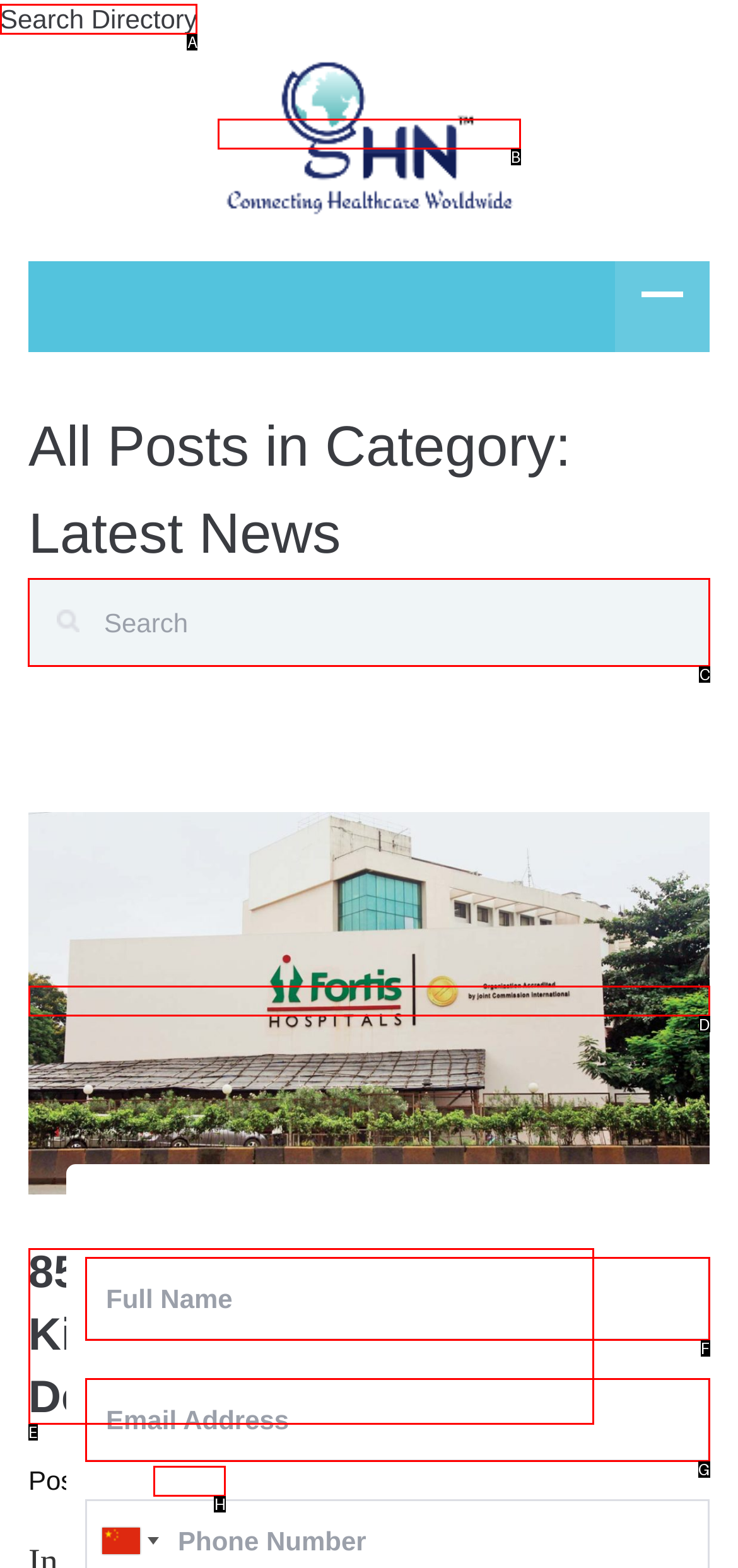Tell me which option I should click to complete the following task: Search for a keyword Answer with the option's letter from the given choices directly.

C